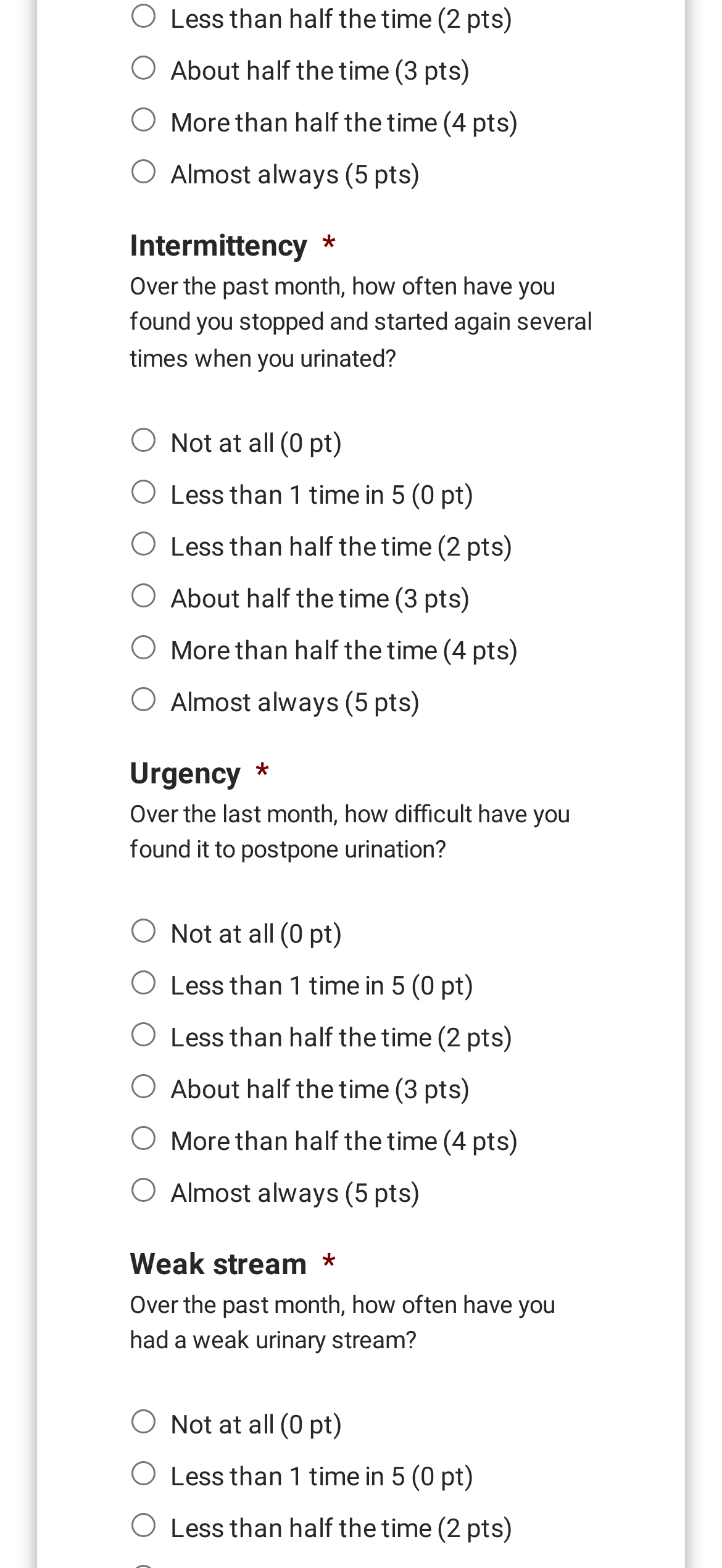Identify the bounding box coordinates necessary to click and complete the given instruction: "Click 'Less than 1 time in 5' for weak stream".

[0.182, 0.932, 0.215, 0.947]